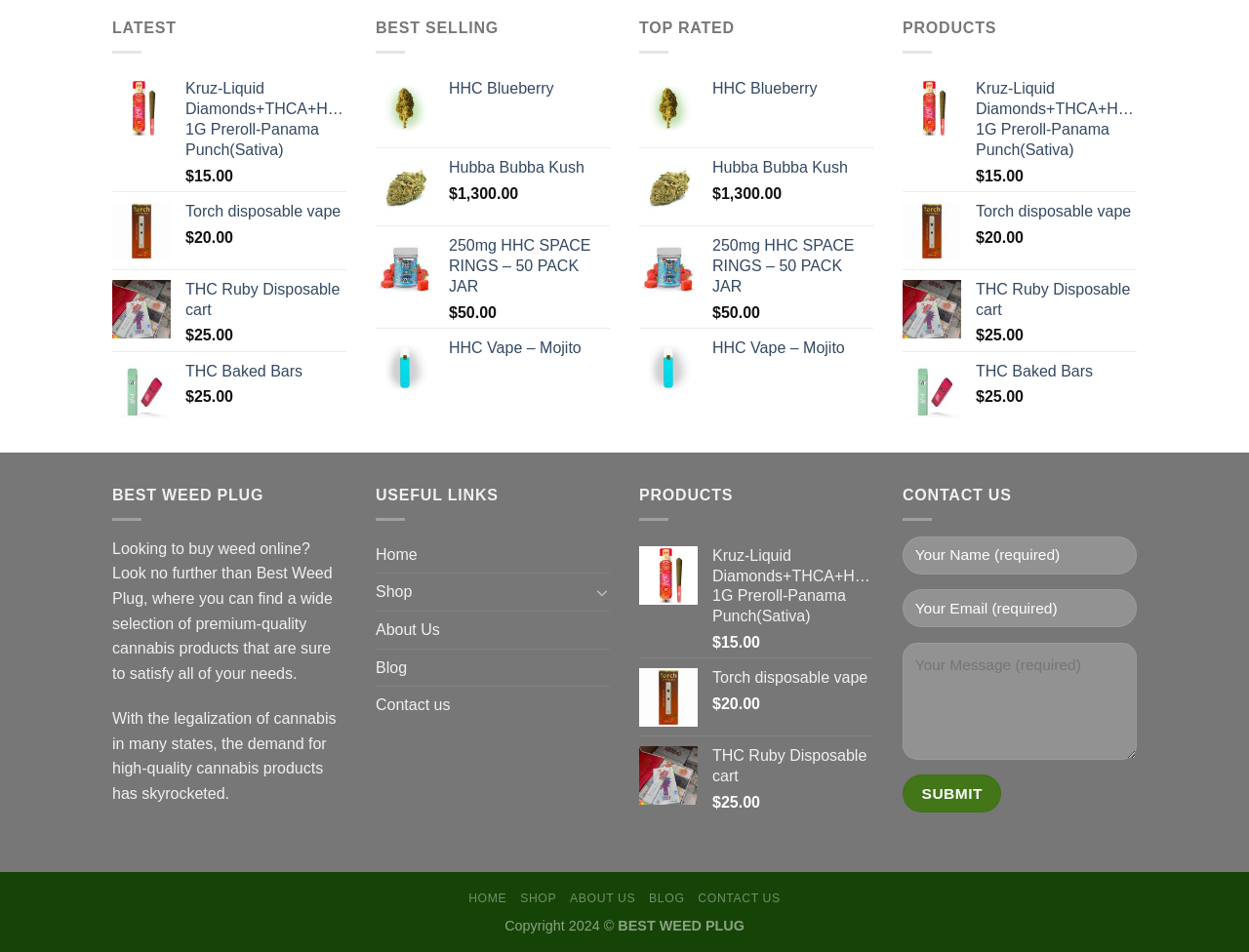Please identify the bounding box coordinates of the clickable area that will allow you to execute the instruction: "click the 'Kruz-Liquid Diamonds+THCA+HXY11-1G Preroll-Panama Punch(Sativa)' link".

[0.148, 0.083, 0.277, 0.168]